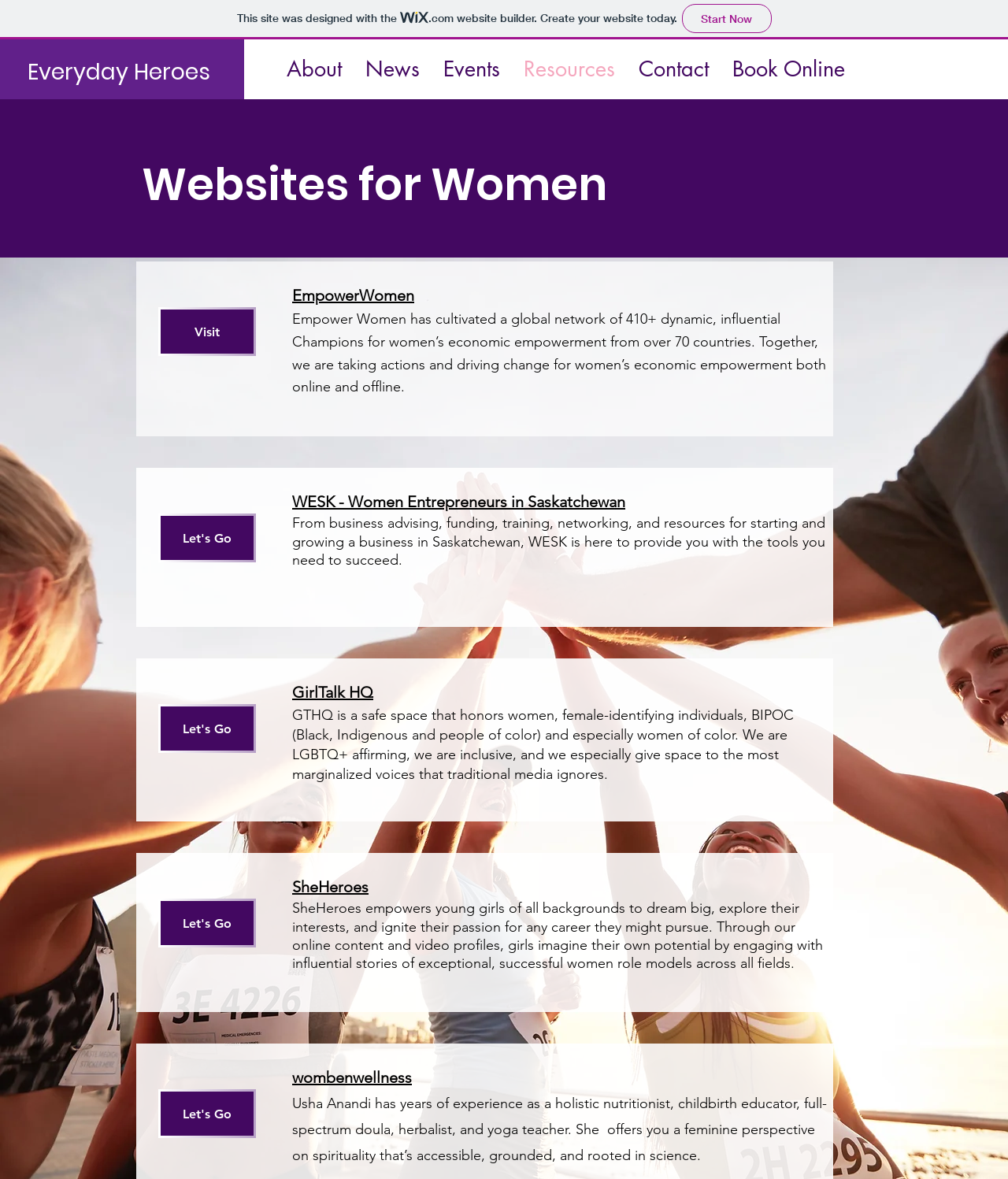Please find the bounding box for the following UI element description. Provide the coordinates in (top-left x, top-left y, bottom-right x, bottom-right y) format, with values between 0 and 1: News

[0.351, 0.045, 0.428, 0.072]